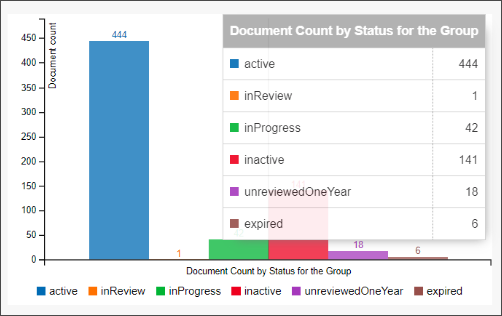Give an elaborate caption for the image.

The image illustrates a bar graph titled "Document Count by Status for the Group," providing a visual representation of various document statuses. Prominently featured is the "active" status, represented by a tall blue bar that reaches up to 444, indicating the highest document count. In contrast, the "inReview" status is depicted with a very short bar of height 1. The "inProgress" status follows with a count of 42, while the "inactive" status has 141 documents. Additionally, there are 18 documents categorized as "unreviewedOneYear," and 6 labeled as "expired." 

To the right of the graph, a table complements the visual data, clearly stating the document counts associated with each status, organized neatly for easy reference. The overall design allows viewers to quickly assess the status distribution of documents within the group, highlighting the predominance of active documents in comparison to the others.